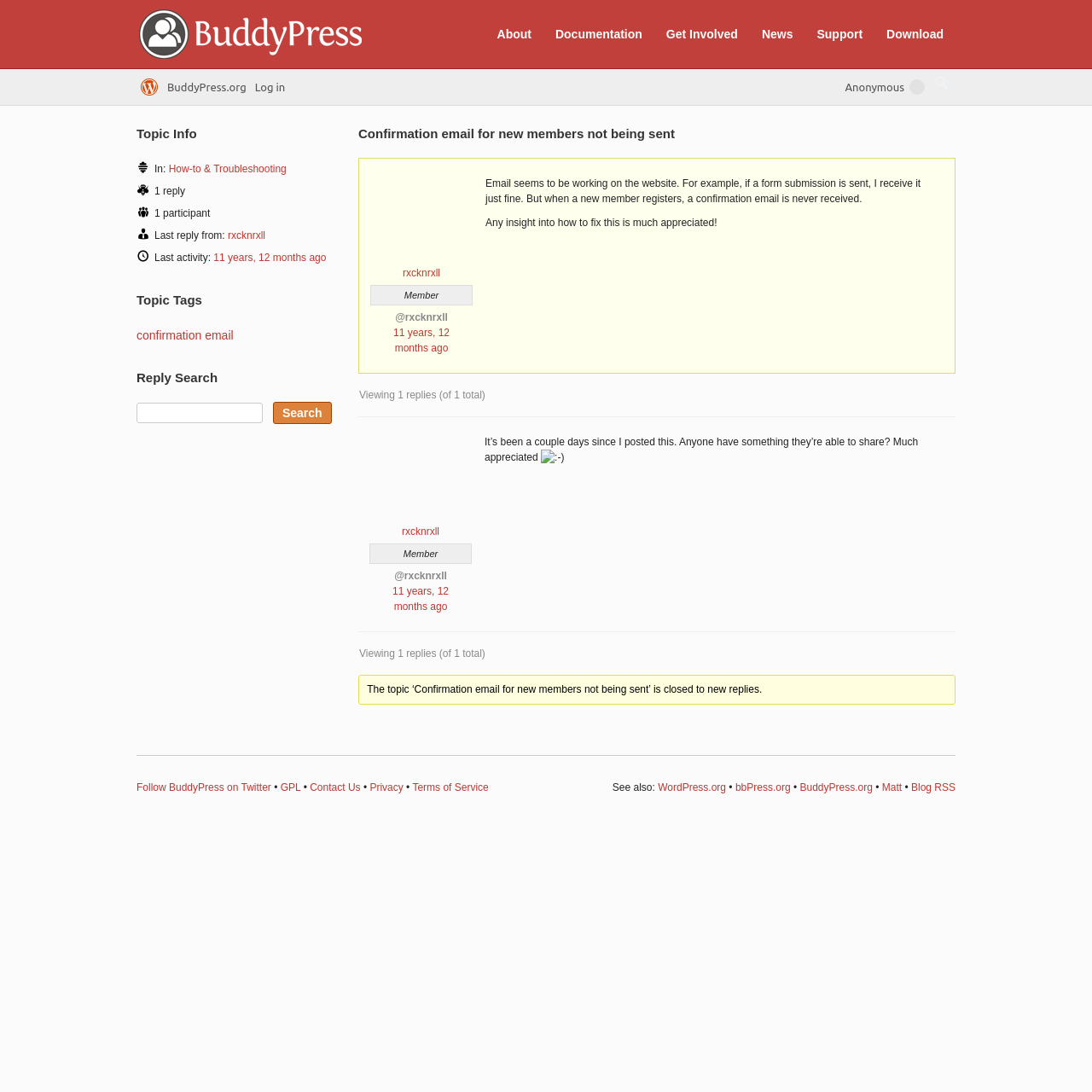What is the status of this topic?
Please look at the screenshot and answer in one word or a short phrase.

Closed